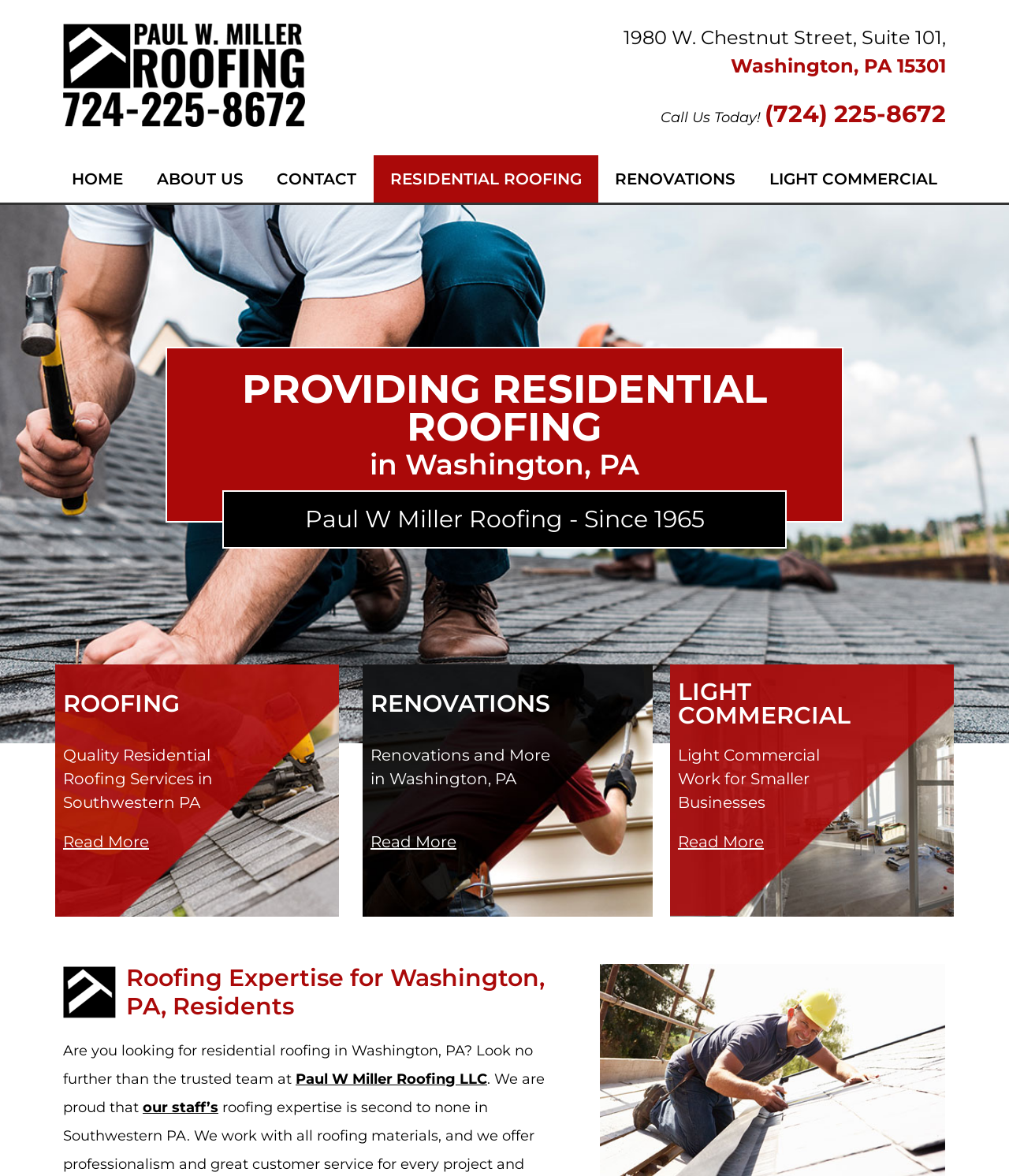What is the phone number to contact Paul W Miller Roofing?
Please answer the question as detailed as possible based on the image.

I found the phone number by looking at the link element next to the 'Call Us Today!' text, which provides the phone number to contact the company.